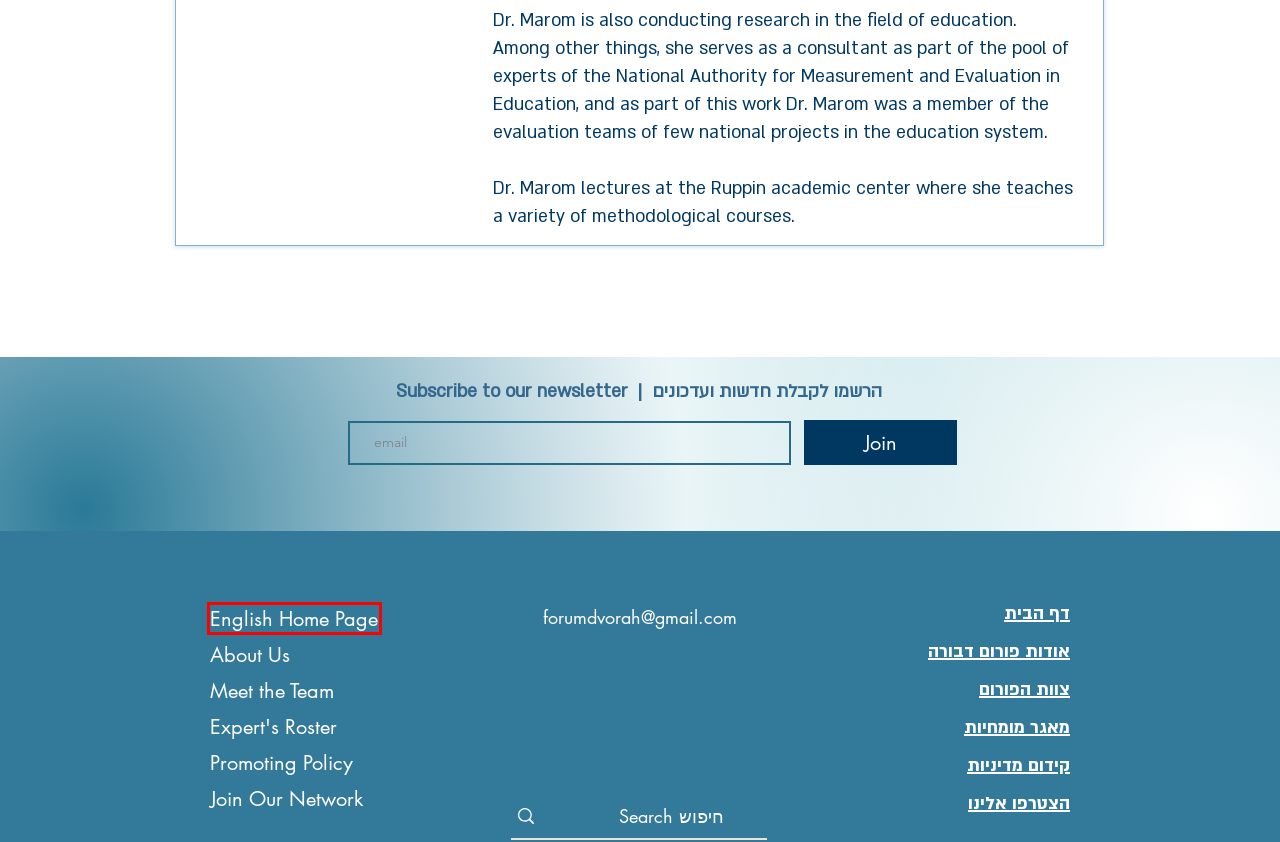Look at the screenshot of a webpage that includes a red bounding box around a UI element. Select the most appropriate webpage description that matches the page seen after clicking the highlighted element. Here are the candidates:
A. Experts Roster | forumdvorah
B. Forum Dvorah: Women in Foreign Policy and National Security
C. פורום דבורה מאגר מומחיות | forumdvorah
D. אות פורום דבורה | forumdvorah
E. דבורה 2.0 | forumdvorah
F. קידום מדיניות | forumdvorah
G. About Us | Forum Dvorah
H. הצטרפו לפורום דבורה | forumdvorah

B